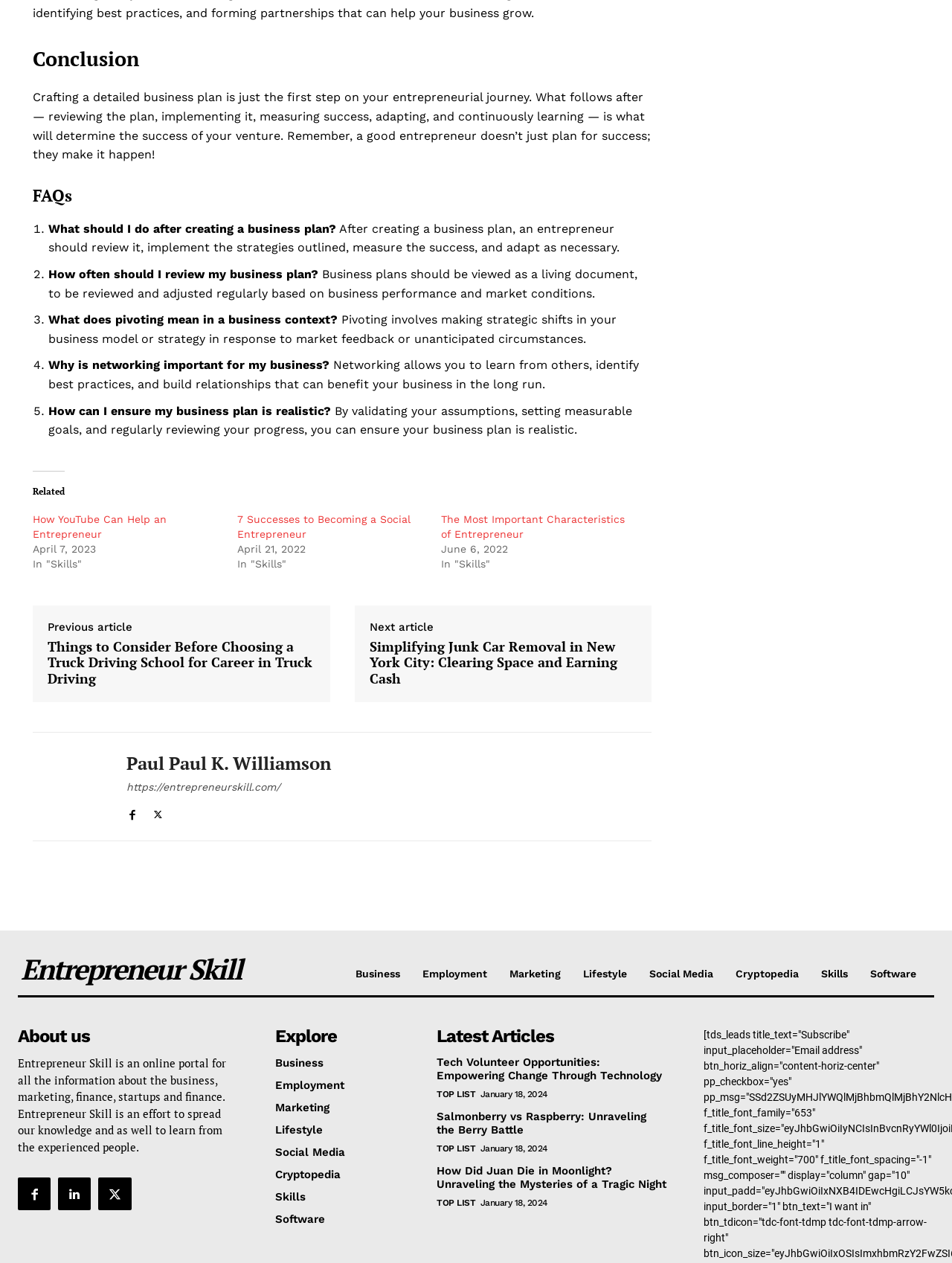What is the name of the author of the webpage?
Look at the screenshot and provide an in-depth answer.

I found the author's name at the bottom of the webpage, which is Paul K. Williamson. It is mentioned along with a link to the author's profile.